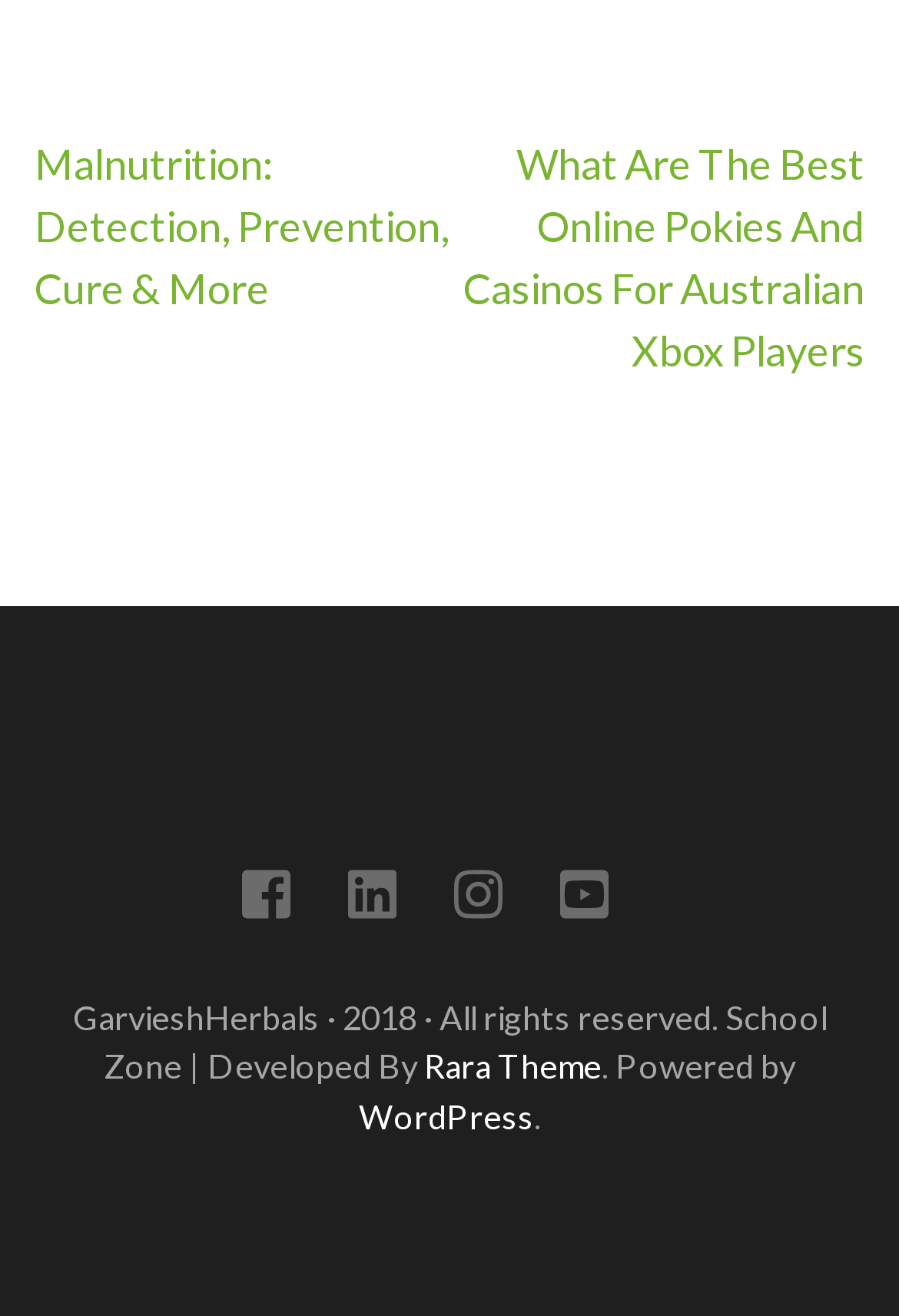Could you highlight the region that needs to be clicked to execute the instruction: "Visit the 'Malnutrition: Detection, Prevention, Cure & More' post"?

[0.038, 0.105, 0.5, 0.238]